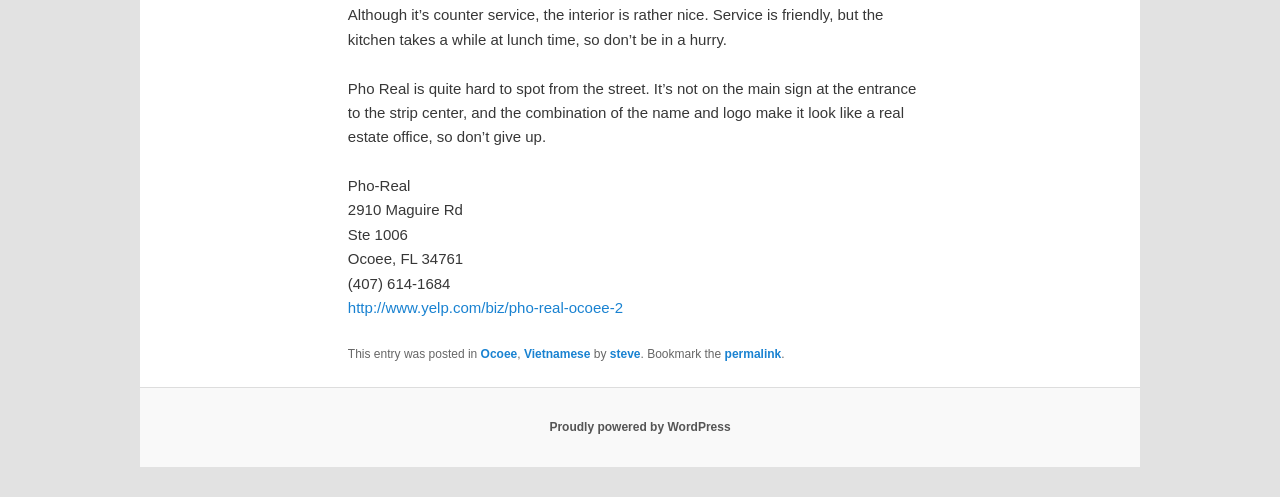Can you look at the image and give a comprehensive answer to the question:
What is the phone number of the restaurant?

The phone number of the restaurant can be found in the StaticText element with the text '(407) 614-1684' at coordinates [0.272, 0.552, 0.352, 0.587].